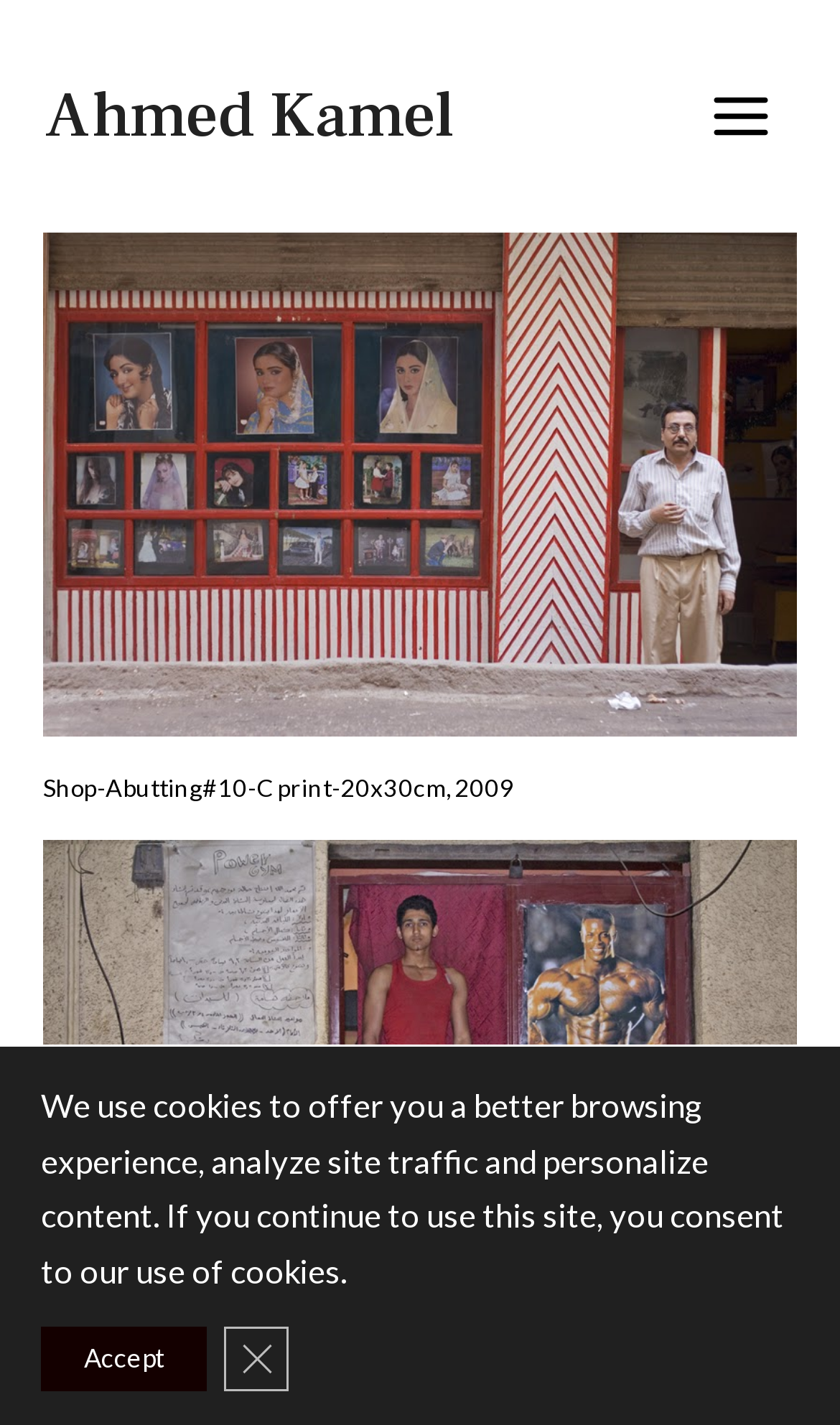Determine the main heading of the webpage and generate its text.

Shop – Abutting